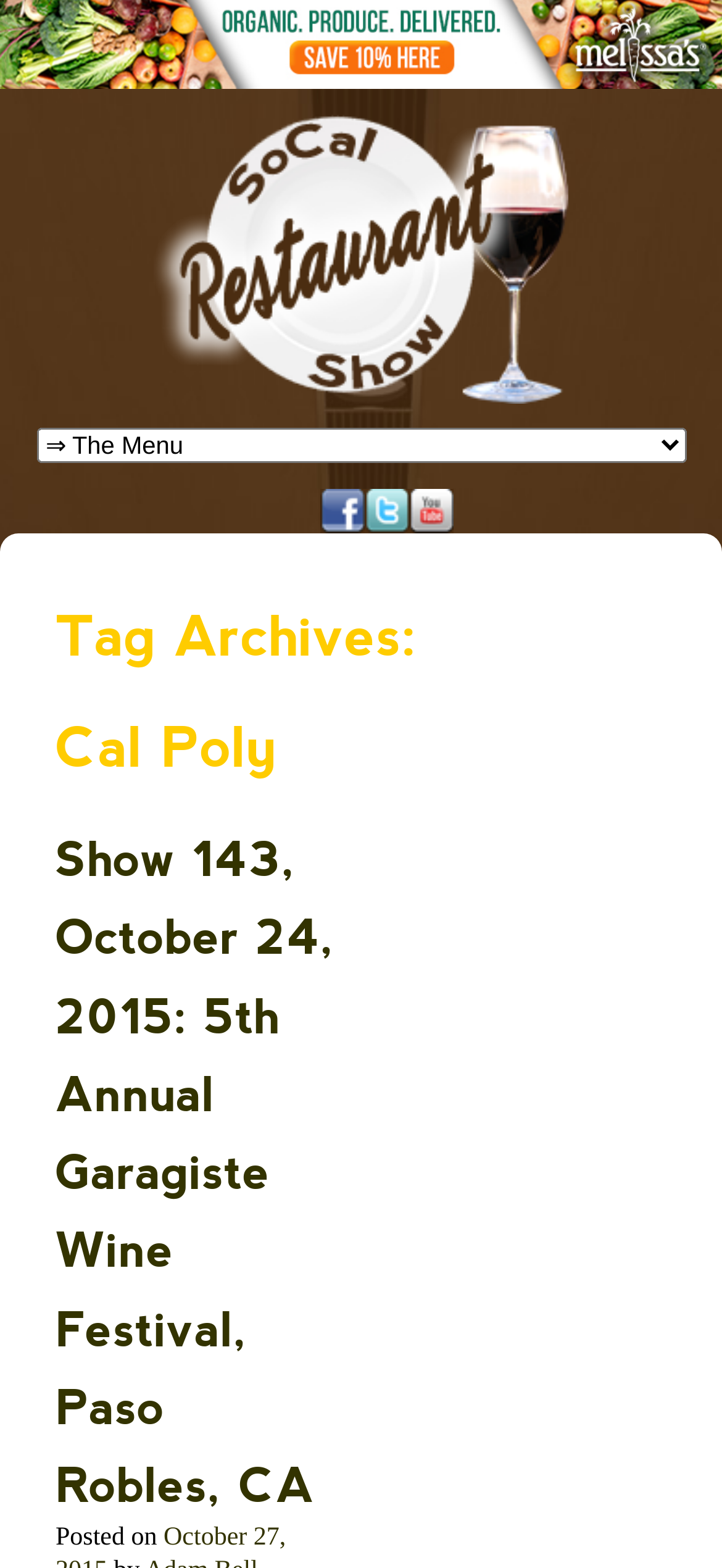Please identify the bounding box coordinates of the clickable area that will allow you to execute the instruction: "listen to SoCal Restaurant Show".

[0.213, 0.073, 0.787, 0.258]